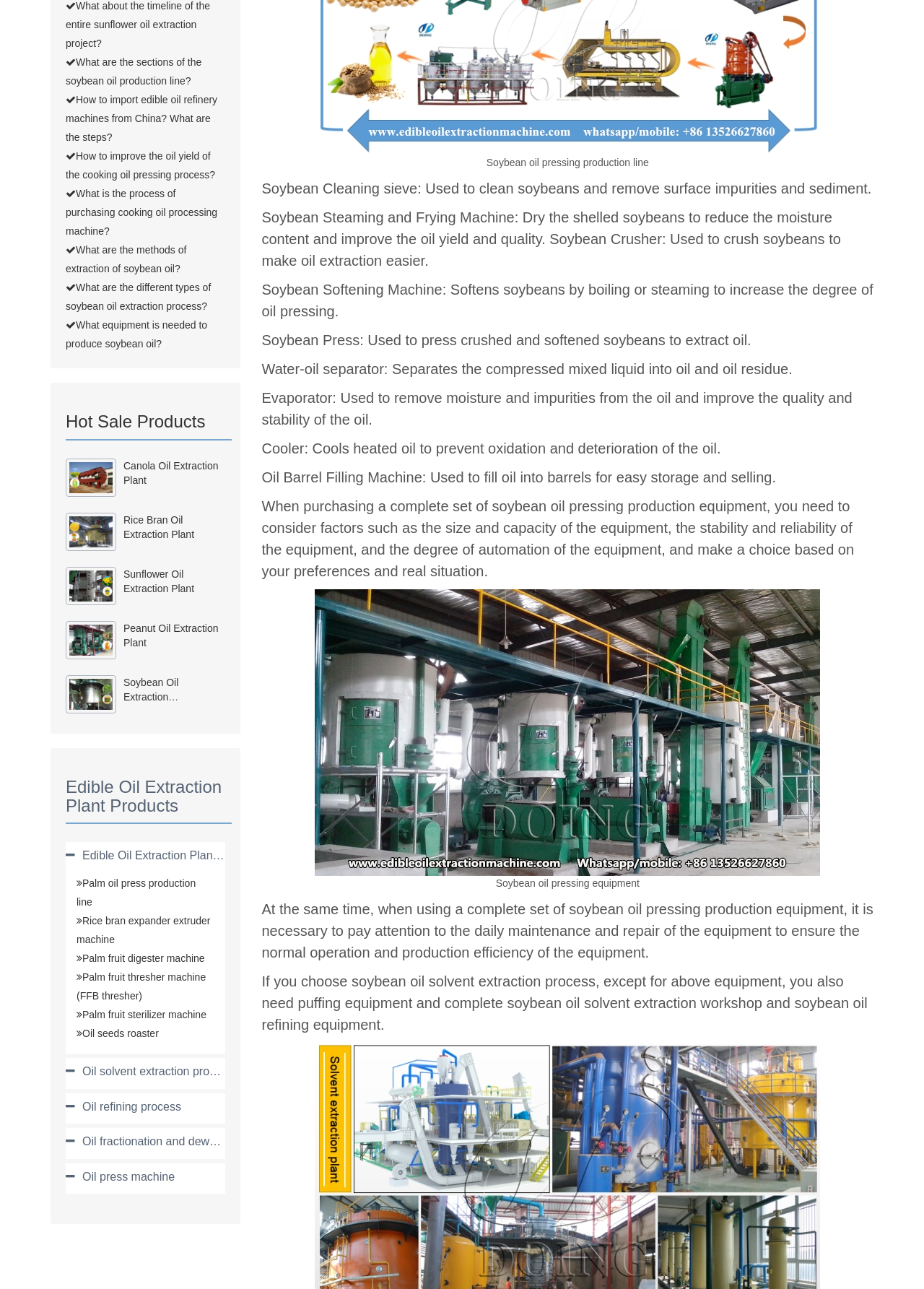Find the UI element described as: "Rice bran expander extruder machine" and predict its bounding box coordinates. Ensure the coordinates are four float numbers between 0 and 1, [left, top, right, bottom].

[0.083, 0.71, 0.228, 0.733]